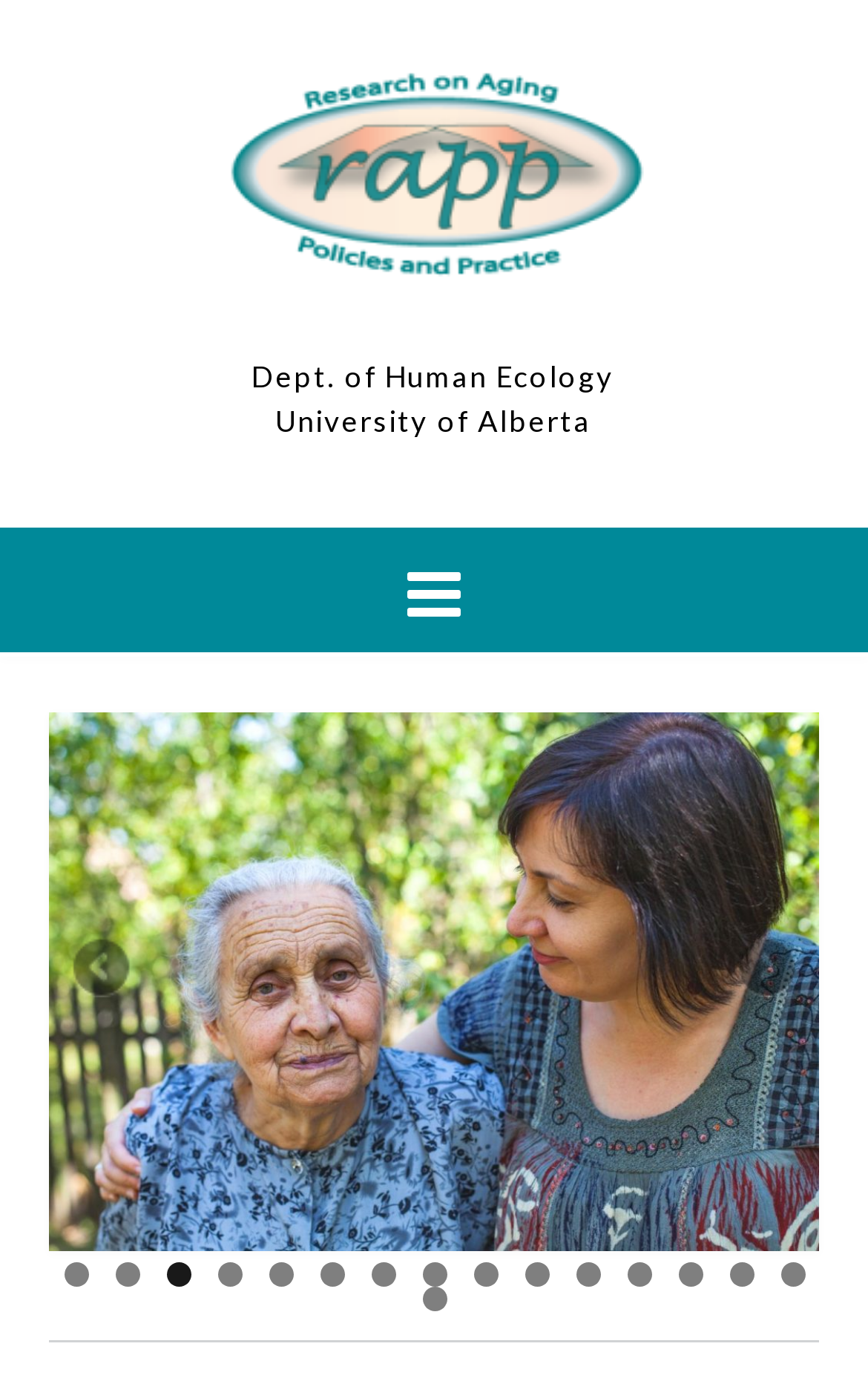Determine the bounding box coordinates of the clickable element to complete this instruction: "Go to the University of Alberta webpage". Provide the coordinates in the format of four float numbers between 0 and 1, [left, top, right, bottom].

[0.317, 0.292, 0.681, 0.317]